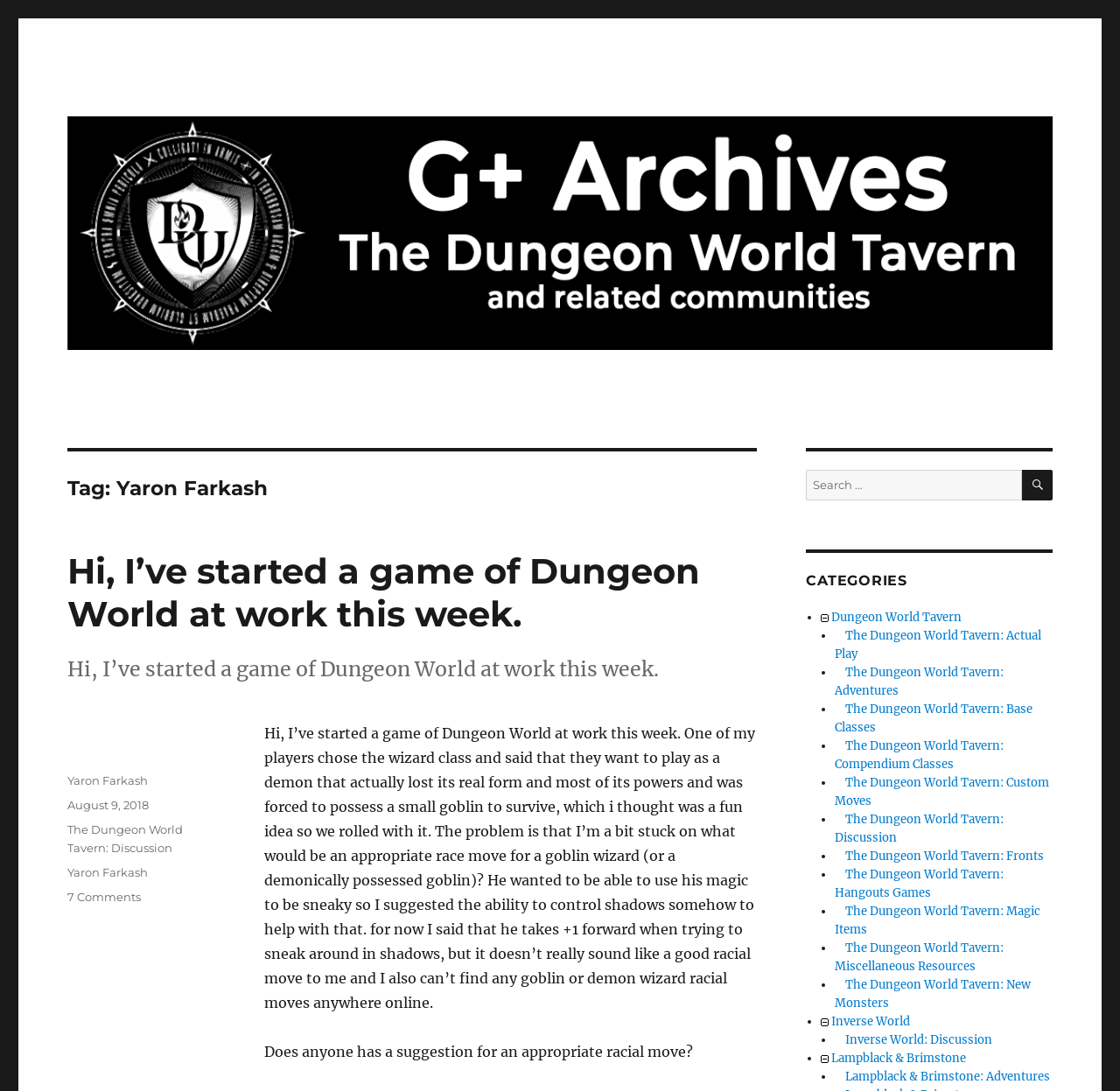Summarize the webpage with a detailed and informative caption.

The webpage is about Yaron Farkash's blog, specifically a post about his experience playing Dungeon World at work. At the top of the page, there are two links with the same text "Dungeon World Tavern G+ Archives" located side by side, with the second one having an associated image. Below these links, there is a header section with the title "Tag: Yaron Farkash" followed by a heading that reads "Hi, I’ve started a game of Dungeon World at work this week." 

The main content of the page is a long paragraph of text that describes Yaron's experience playing Dungeon World with his coworkers, including a unique character concept and his request for suggestions on how to create a racial move for a goblin wizard. The text is divided into two sections, with the first section describing the game and the second section asking for suggestions.

To the right of the main content, there is a search bar with a search button and a heading that reads "CATEGORIES". Below the search bar, there is a list of categories with associated images, including "Dungeon World Tavern", "The Dungeon World Tavern: Actual Play", and many others. Each category has a bullet point and an image next to it.

At the bottom of the page, there is a footer section with information about the author, Yaron Farkash, the date the post was made, and categories and tags related to the post. There is also a link to comments on the post.